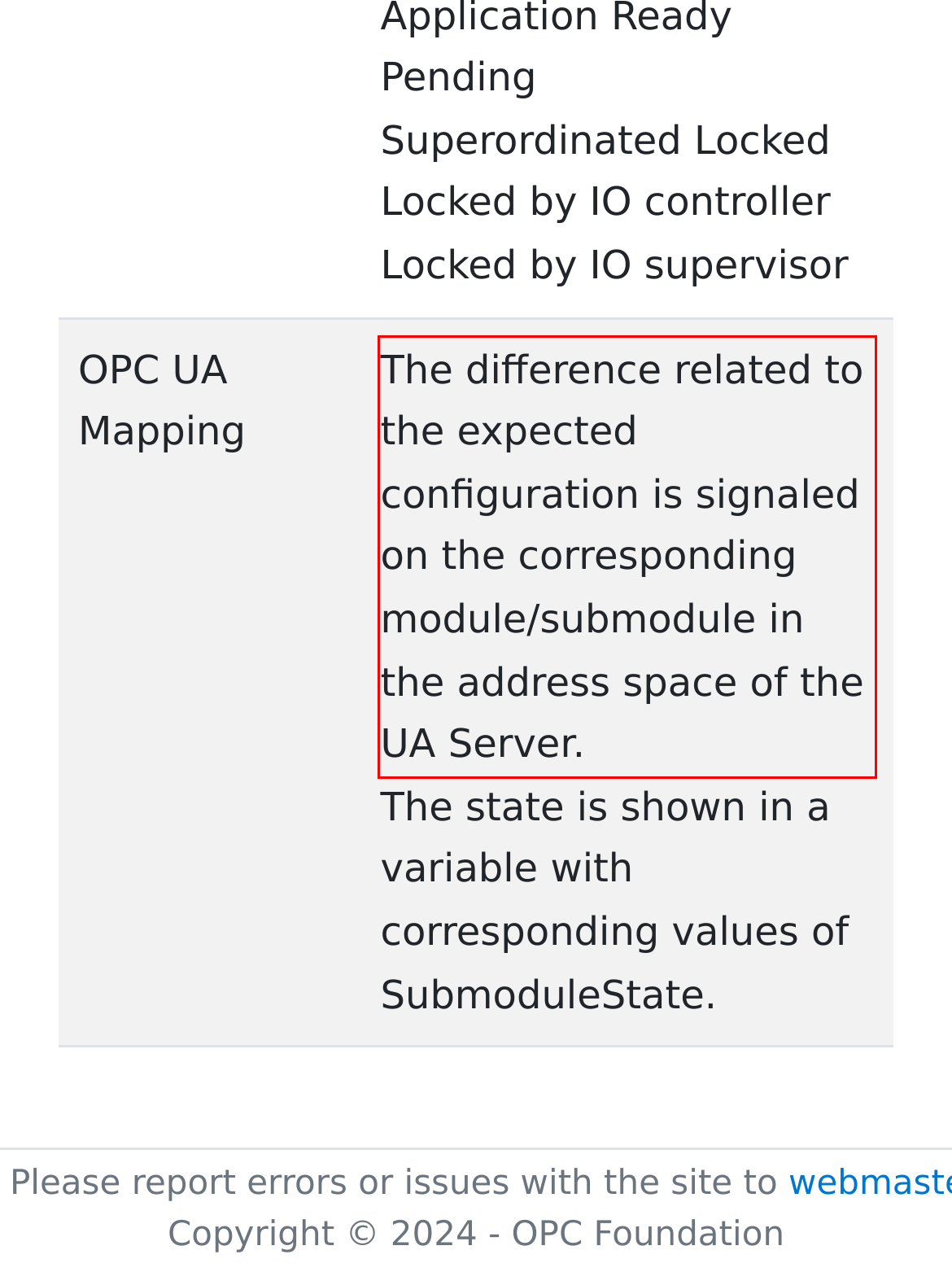With the provided screenshot of a webpage, locate the red bounding box and perform OCR to extract the text content inside it.

The difference related to the expected configuration is signaled on the corresponding module/submodule in the address space of the UA Server.